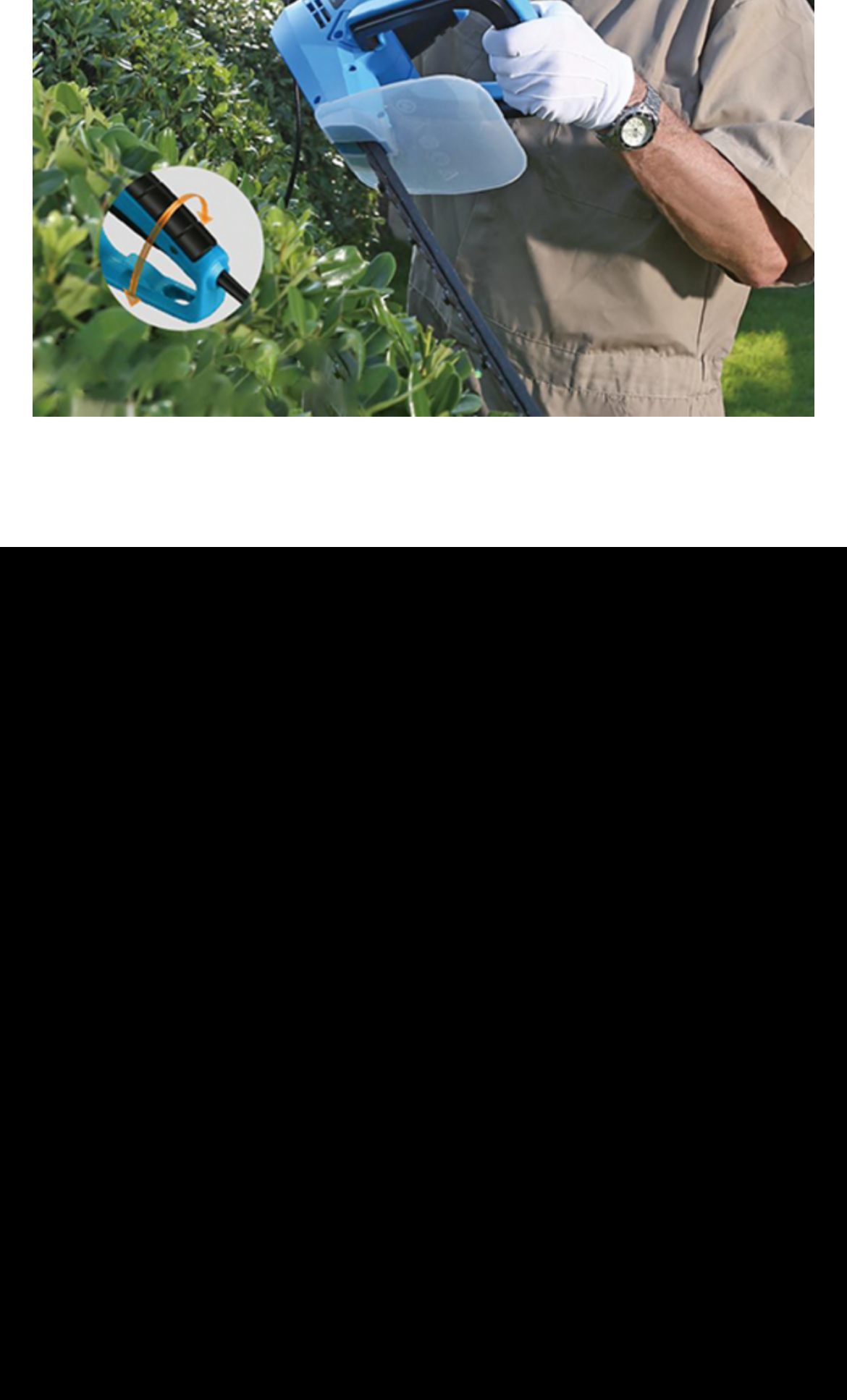Please provide a brief answer to the following inquiry using a single word or phrase:
What is the copyright information at the bottom of the webpage?

Copyright Great Power Co.,Ltd